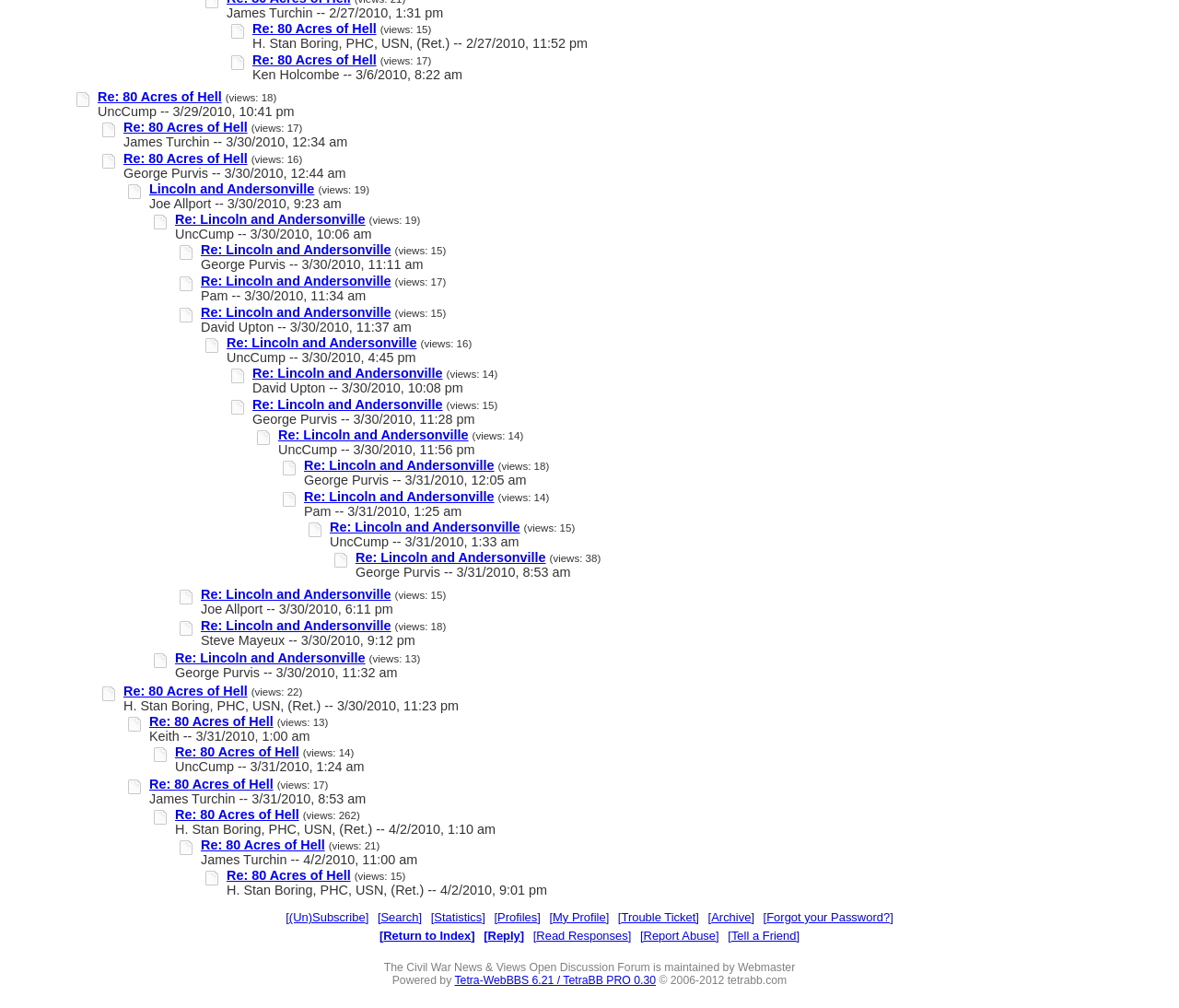Select the bounding box coordinates of the element I need to click to carry out the following instruction: "View the topic 'Lincoln and Andersonville'".

[0.127, 0.18, 0.267, 0.195]